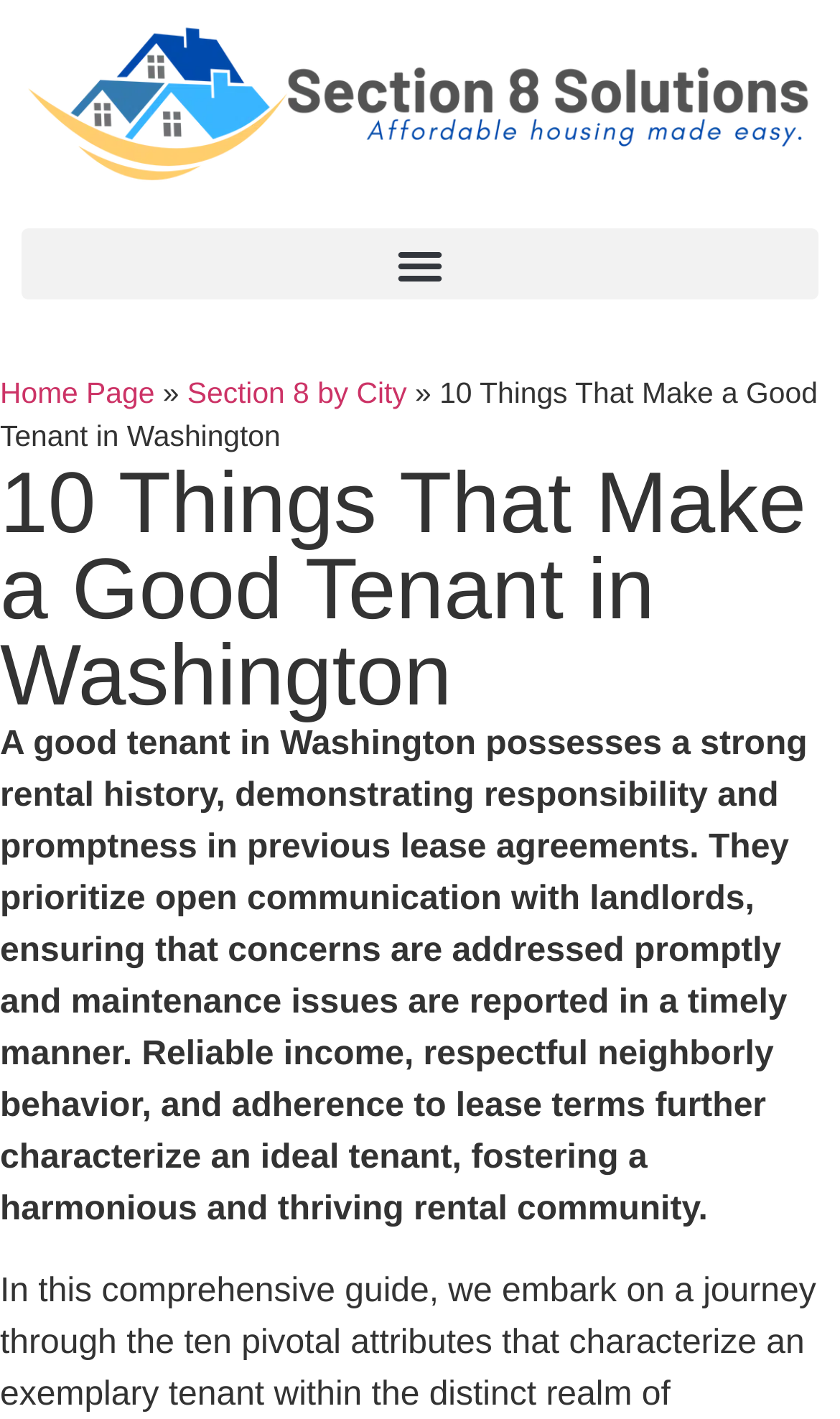Analyze the image and give a detailed response to the question:
What is the name of the website?

I determined the answer by looking at the link element with the text 'Section 8 Solutions' at the top of the webpage, which is likely the website's logo or title.